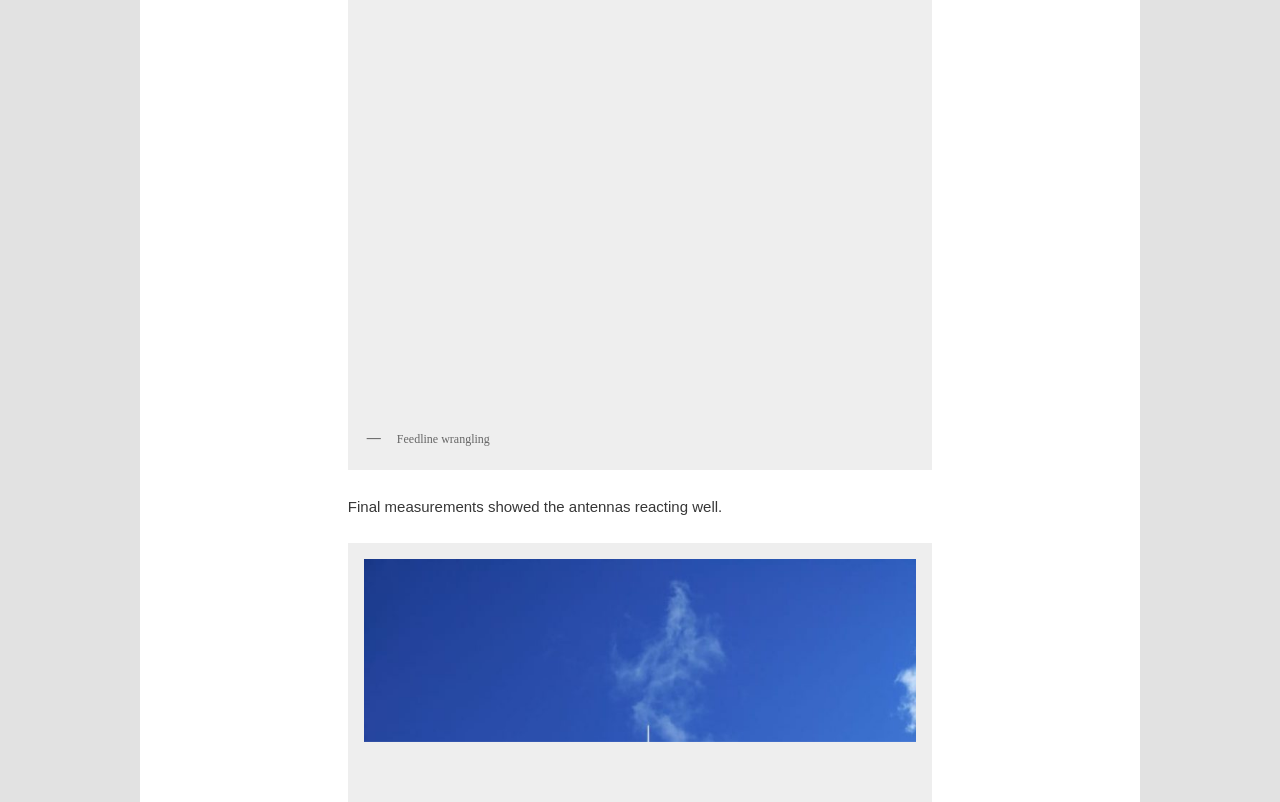Find and provide the bounding box coordinates for the UI element described with: "parent_node: Antennas installed".

[0.279, 0.689, 0.721, 0.706]